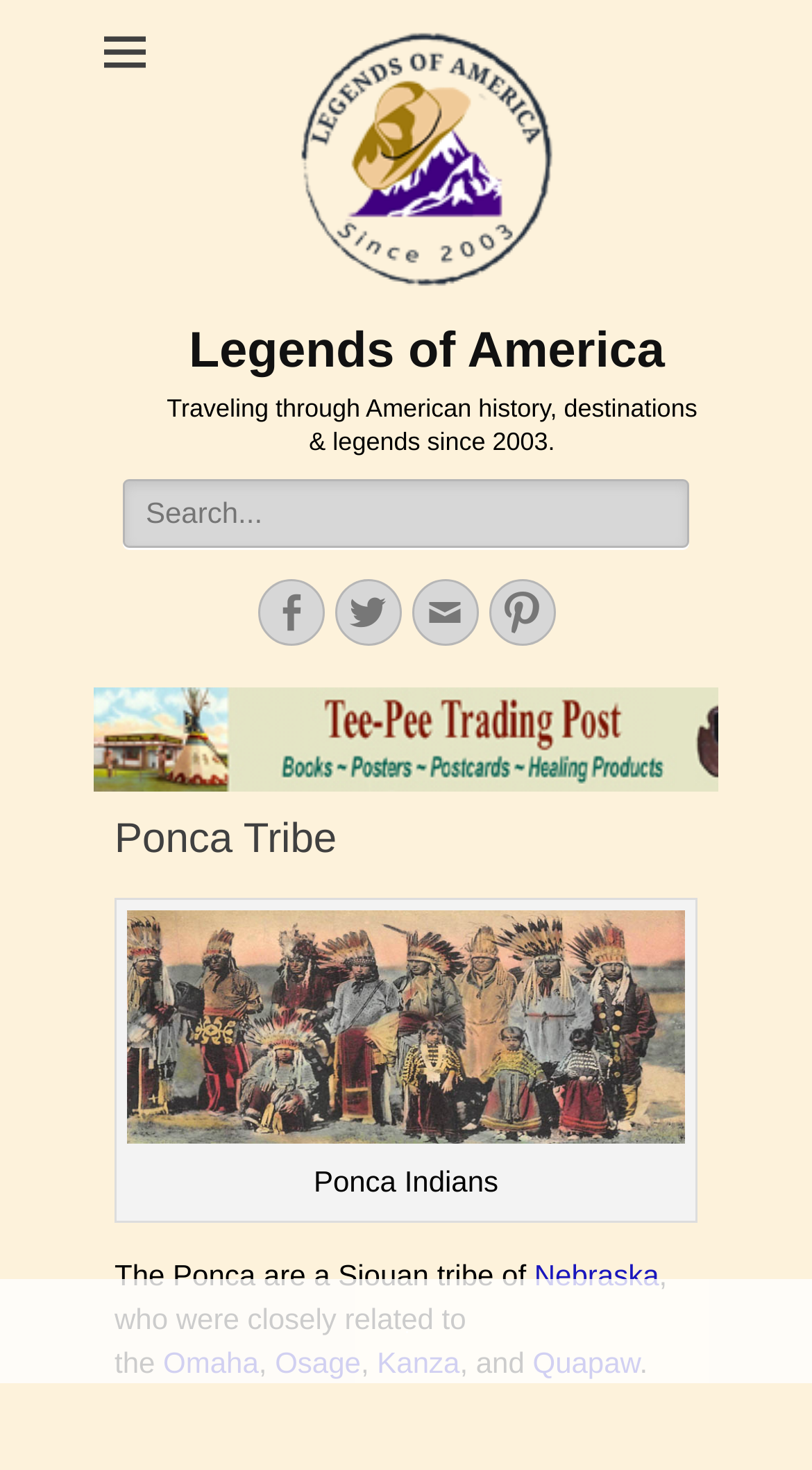Locate the bounding box coordinates of the clickable region to complete the following instruction: "Go to the CLOTHING section."

None